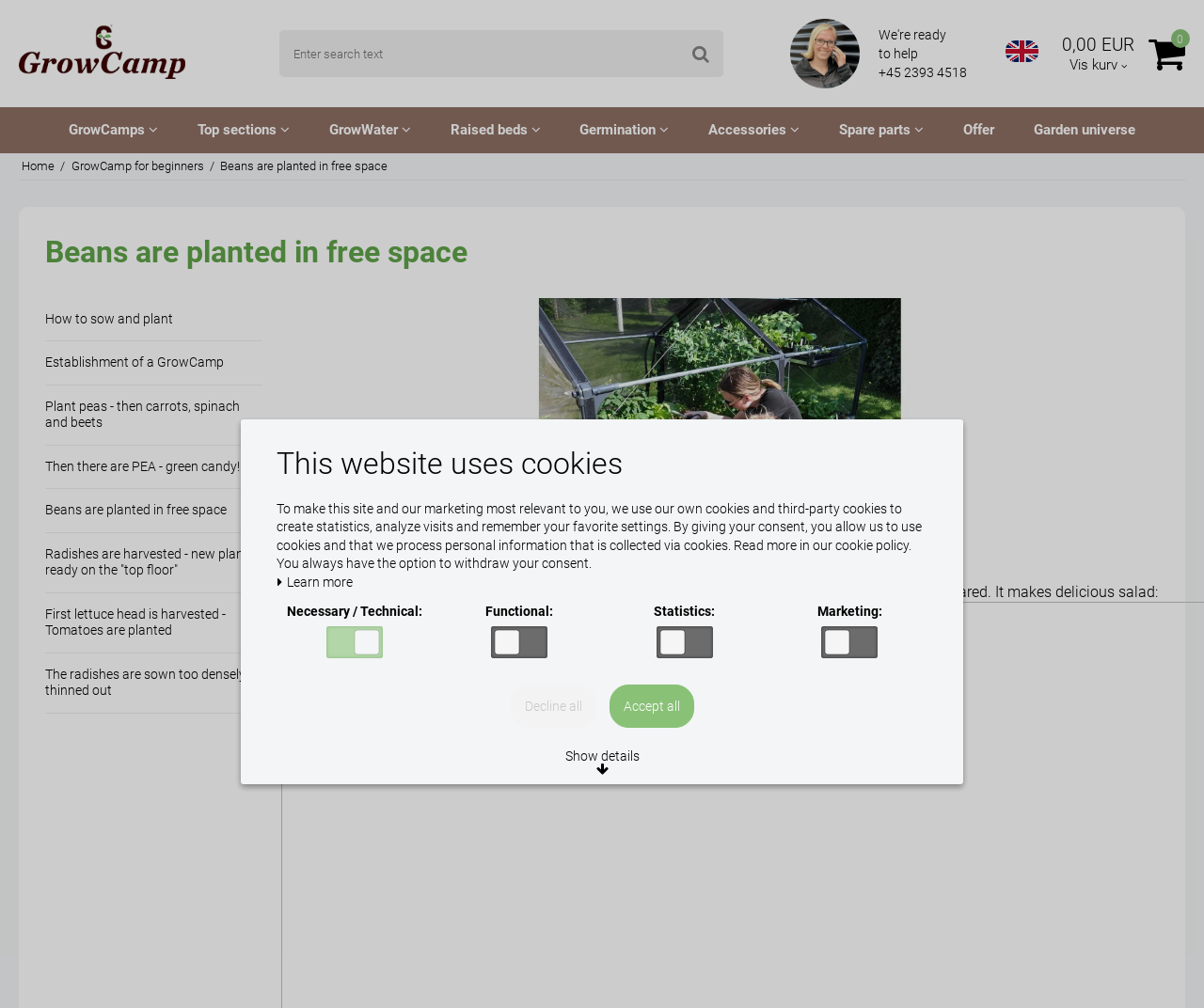Using the webpage screenshot, find the UI element described by Spare parts. Provide the bounding box coordinates in the format (top-left x, top-left y, bottom-right x, bottom-right y), ensuring all values are floating point numbers between 0 and 1.

[0.693, 0.106, 0.771, 0.152]